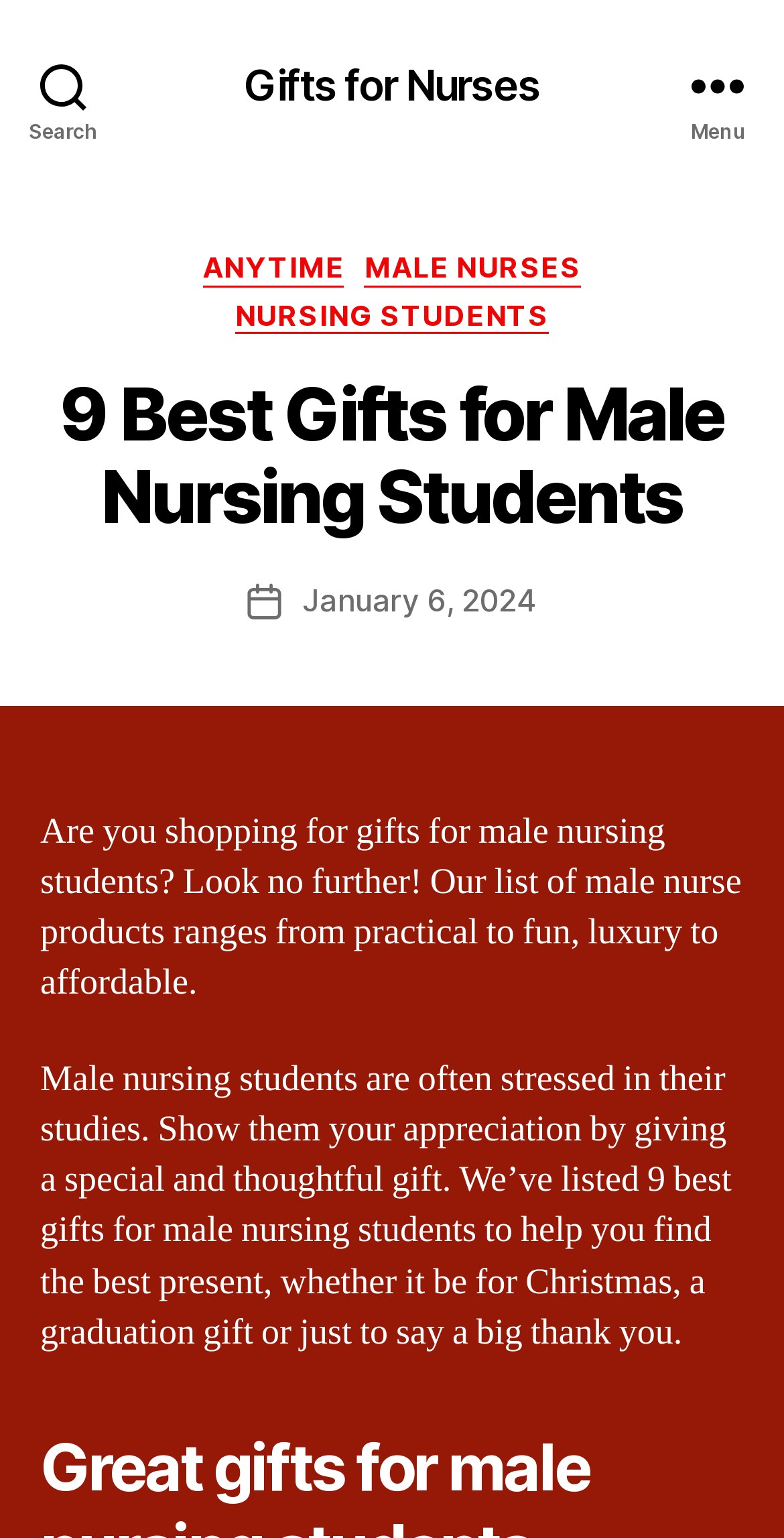When was the post last updated?
Based on the screenshot, respond with a single word or phrase.

January 6, 2024